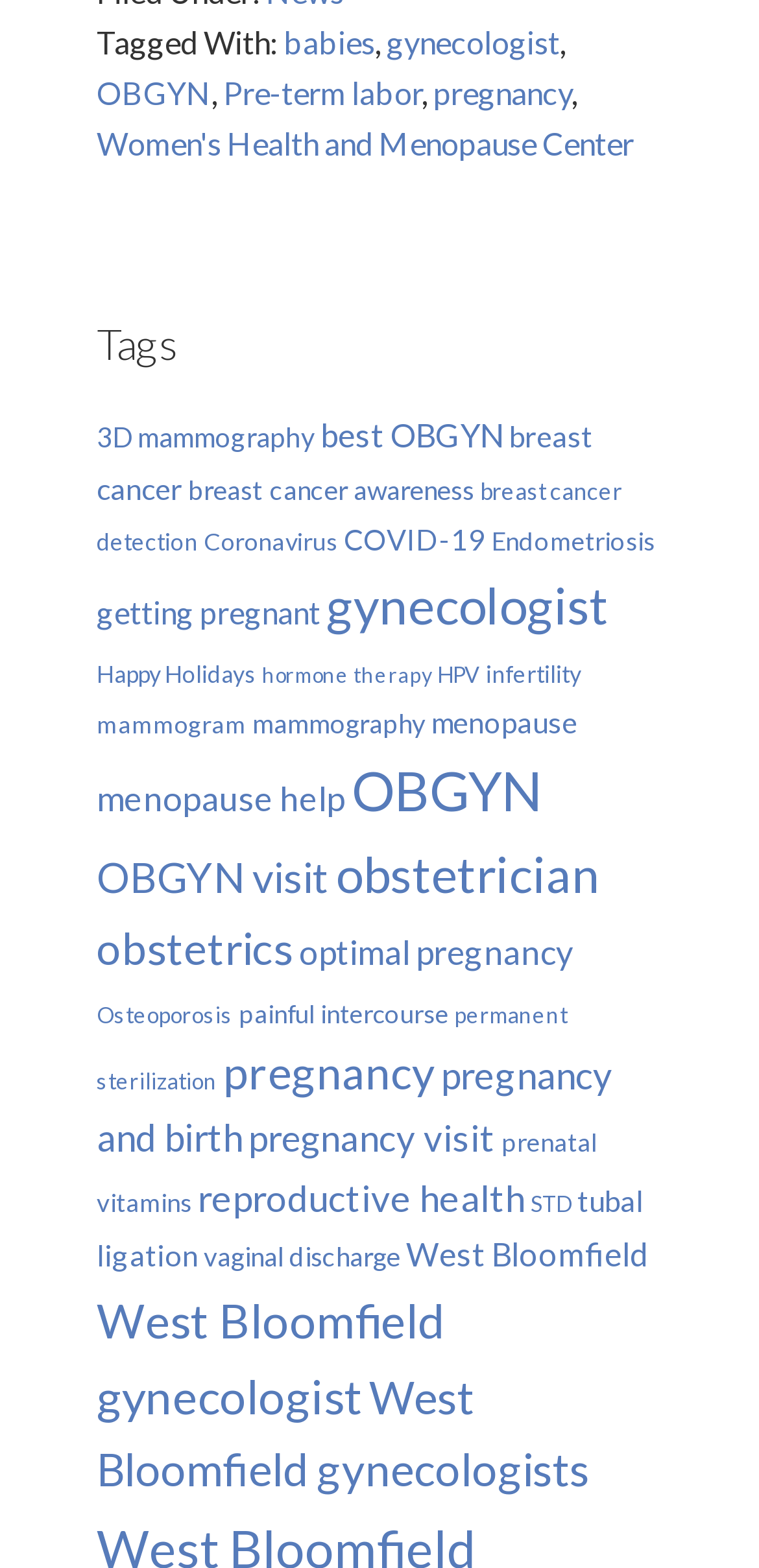Locate the UI element that matches the description painful intercourse in the webpage screenshot. Return the bounding box coordinates in the format (top-left x, top-left y, bottom-right x, bottom-right y), with values ranging from 0 to 1.

[0.314, 0.636, 0.591, 0.656]